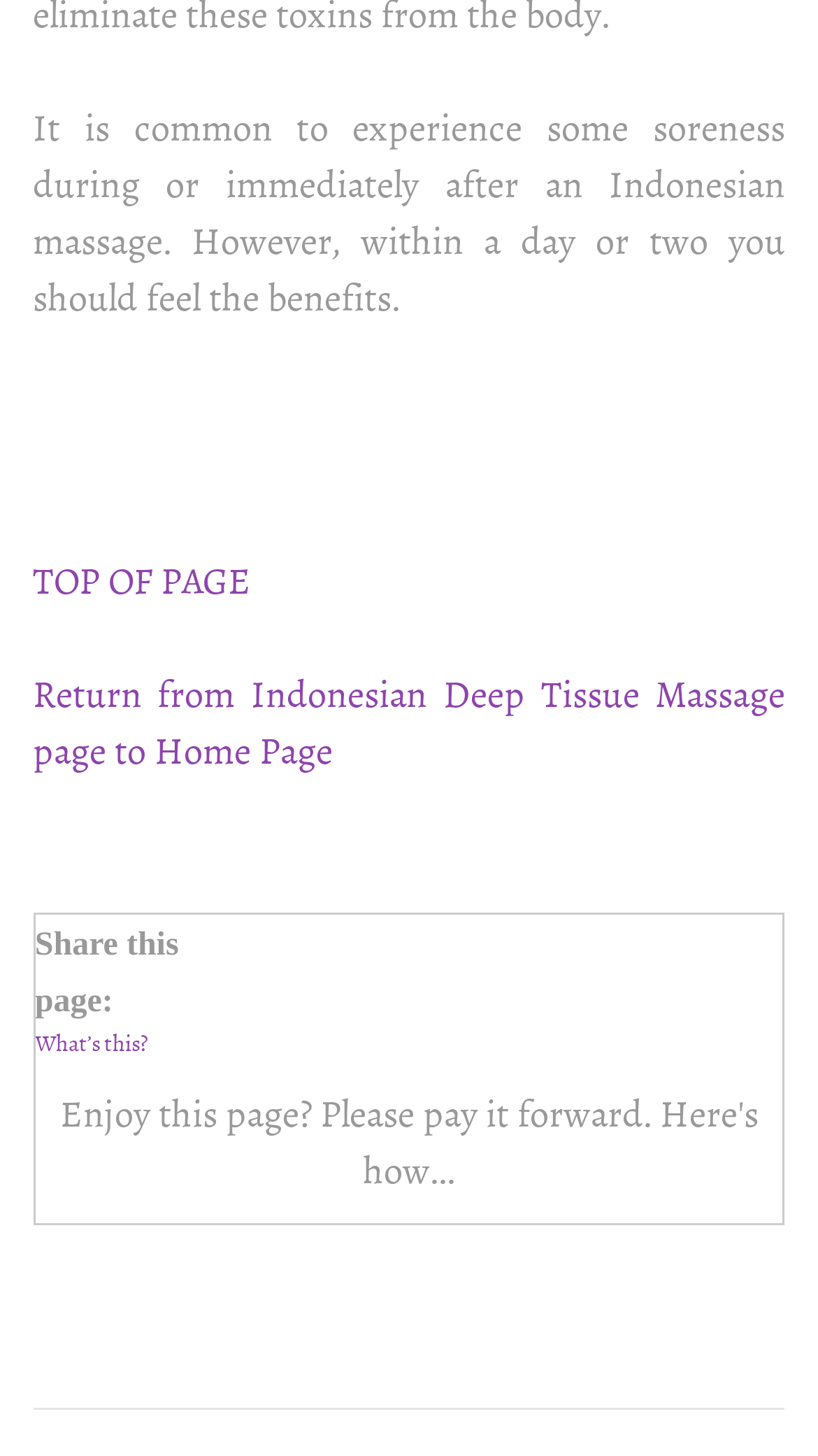What is the purpose of an Indonesian massage?
Please elaborate on the answer to the question with detailed information.

Based on the text on the webpage, it is mentioned that 'within a day or two you should feel the benefits' of an Indonesian massage, implying that the purpose of the massage is to feel some kind of benefits.